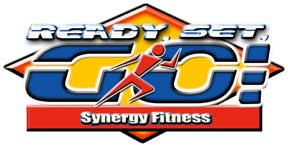Generate an elaborate description of what you see in the image.

The image features the vibrant logo of "Ready, Set, Go! Synergy Fitness." The design incorporates bold colors and dynamic elements, showcasing the name in a prominent font. The word "GO!" is highlighted in a larger size, accompanied by an energetic figure in motion, symbolizing action and vitality. The logo is framed with a stylized diamond shape, underscoring a sense of movement and excitement associated with fitness. This visual identity encapsulates the energetic spirit of the fitness program, aiming to inspire individuals to engage in healthier lifestyles.